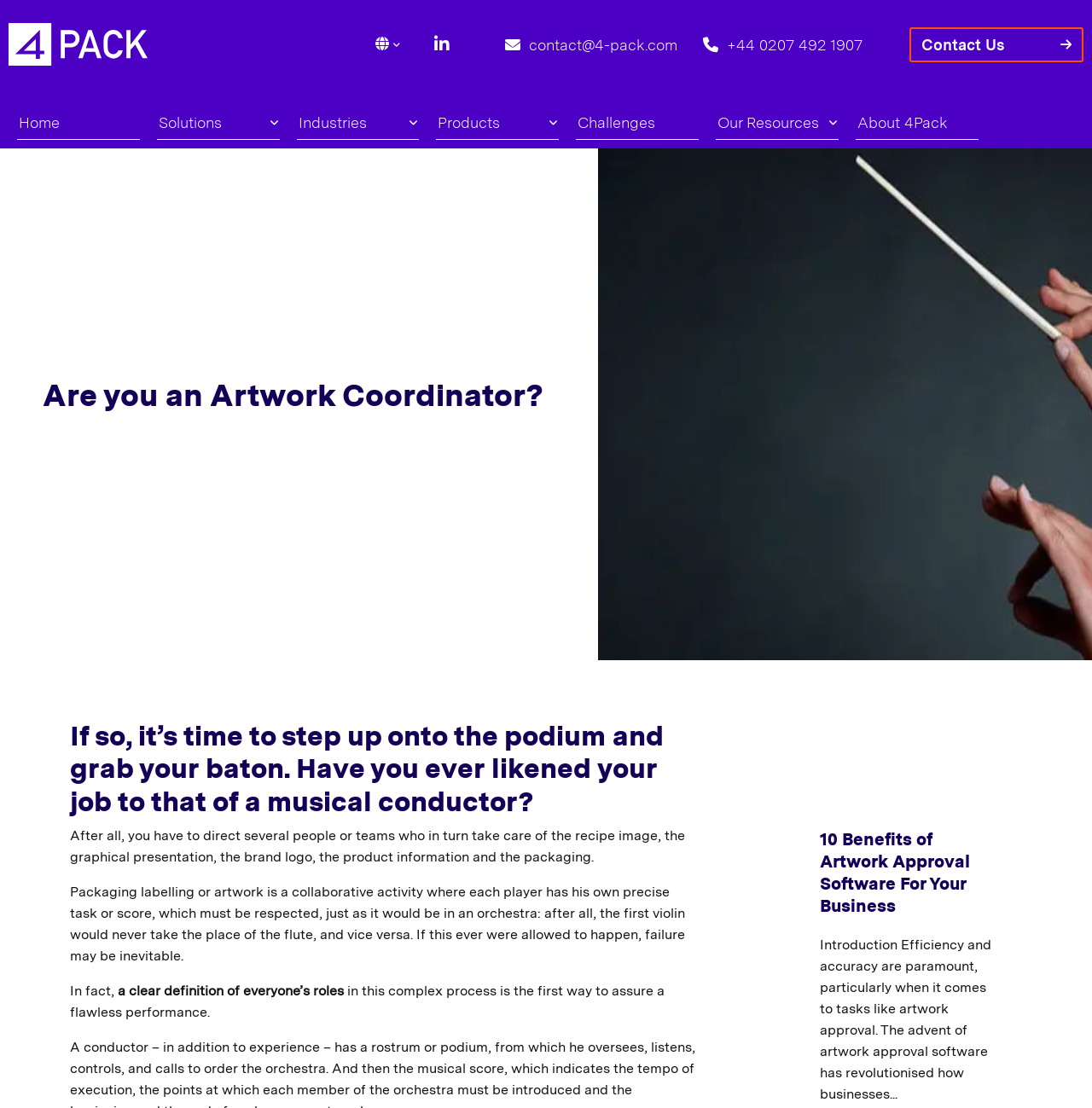What is the purpose of artwork approval software?
Provide an in-depth and detailed answer to the question.

The webpage mentions that a clear definition of everyone's roles in the complex process of artwork approval is the first way to assure a flawless performance, implying that the software is used to ensure a smooth and error-free process.